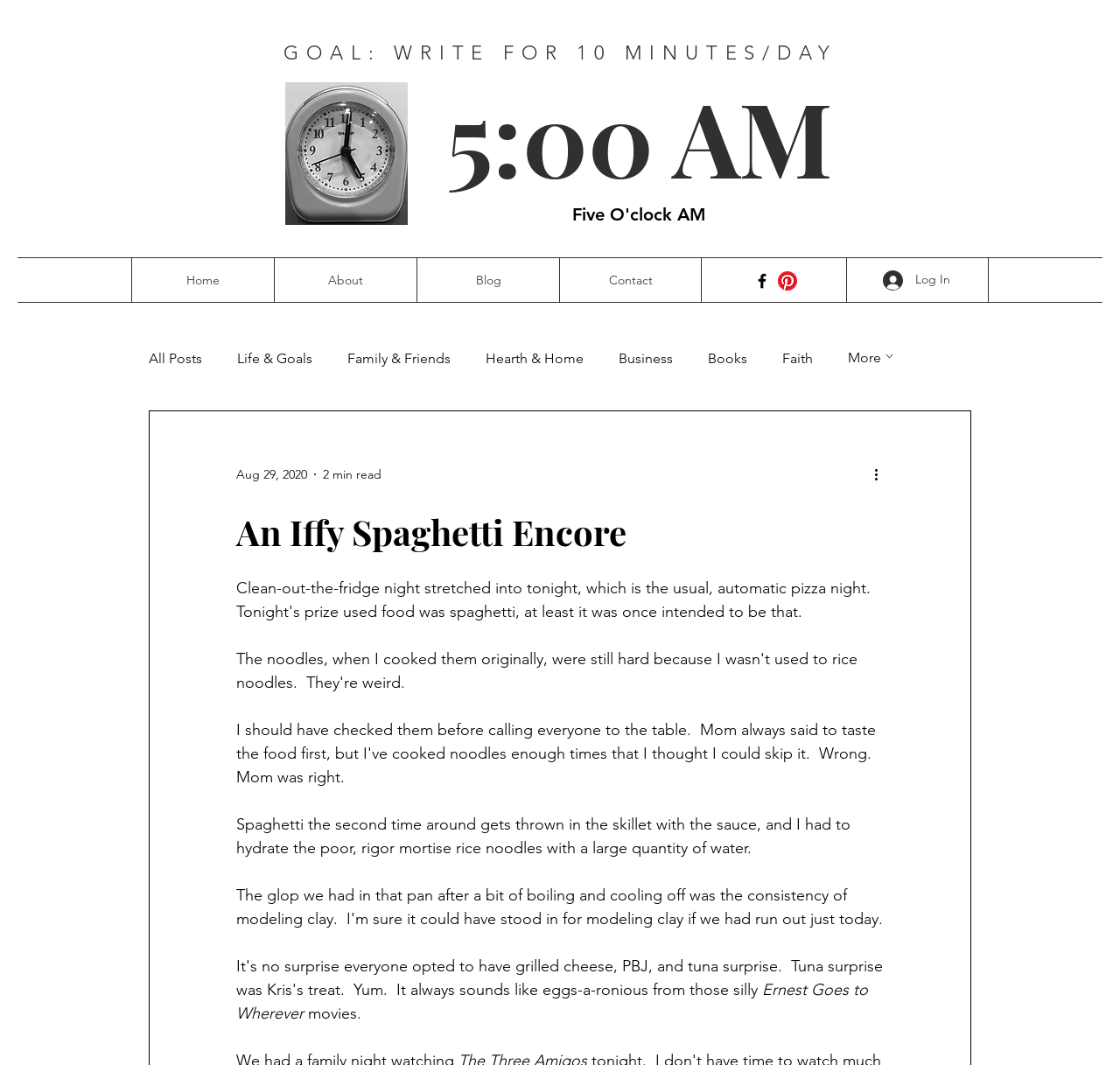What is the goal of the writer? From the image, respond with a single word or brief phrase.

Write for 10 minutes/day